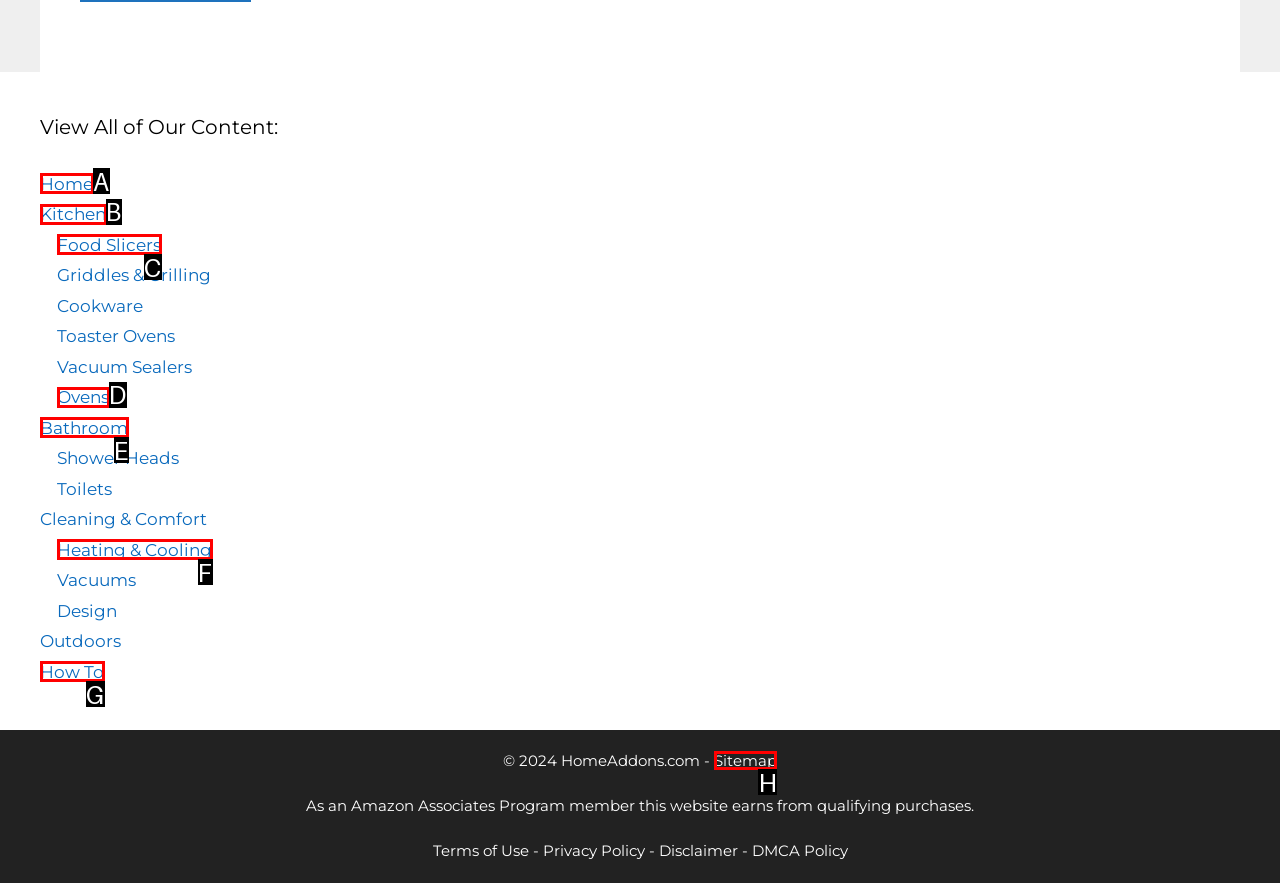Identify the HTML element you need to click to achieve the task: Check Sitemap. Respond with the corresponding letter of the option.

H